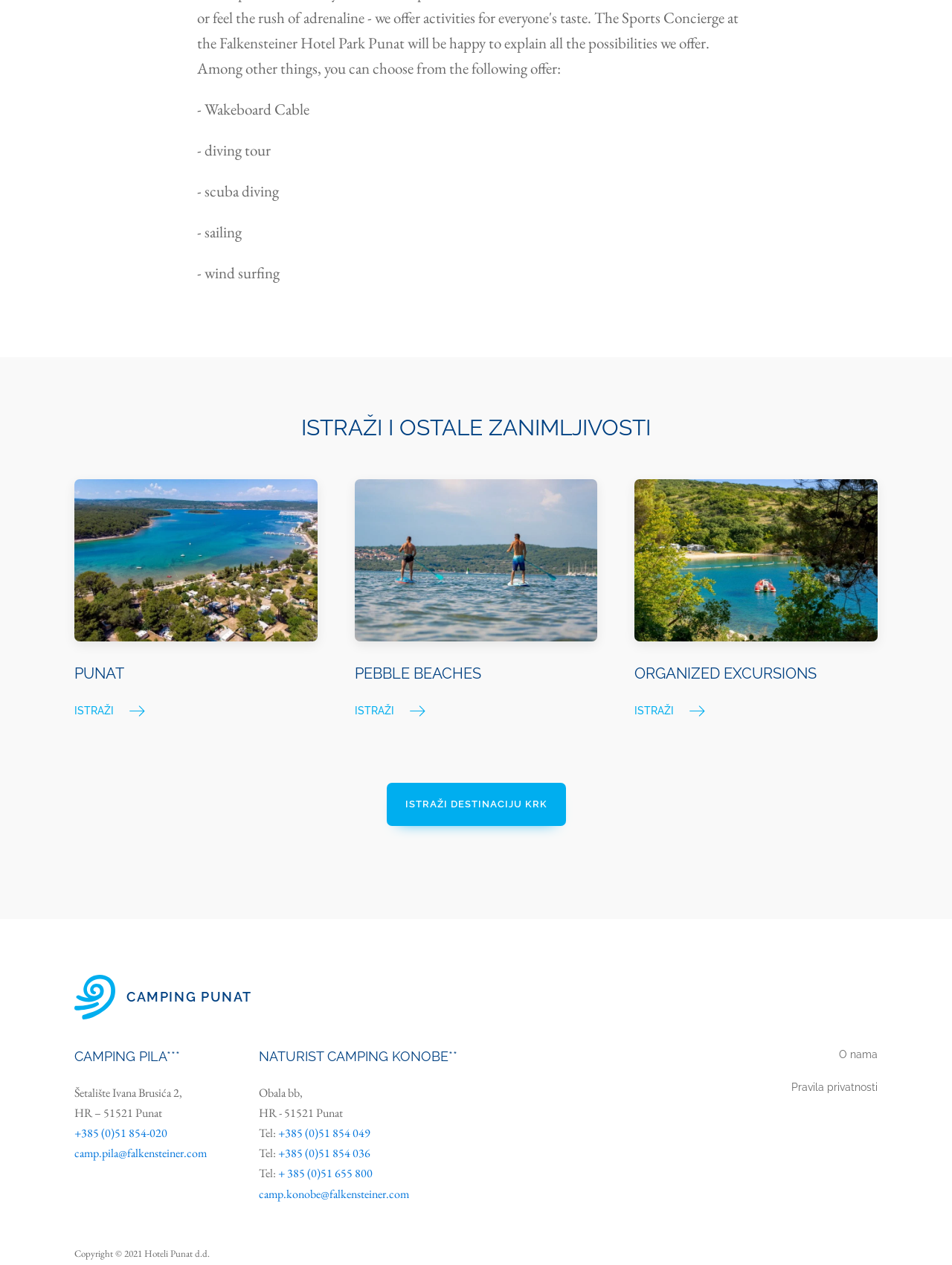Pinpoint the bounding box coordinates of the area that must be clicked to complete this instruction: "Discover Pebble Beaches".

[0.372, 0.379, 0.628, 0.572]